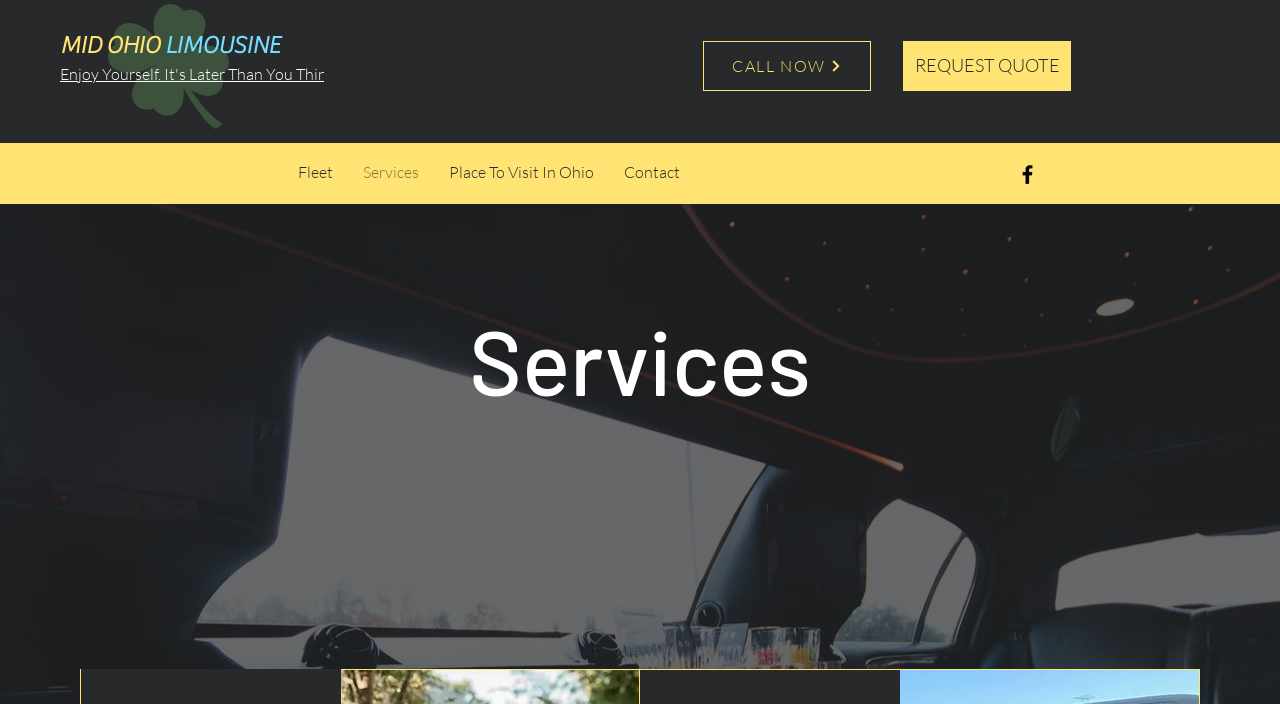Find the bounding box coordinates of the element to click in order to complete the given instruction: "Go to the 'Contact' page."

[0.476, 0.224, 0.543, 0.266]